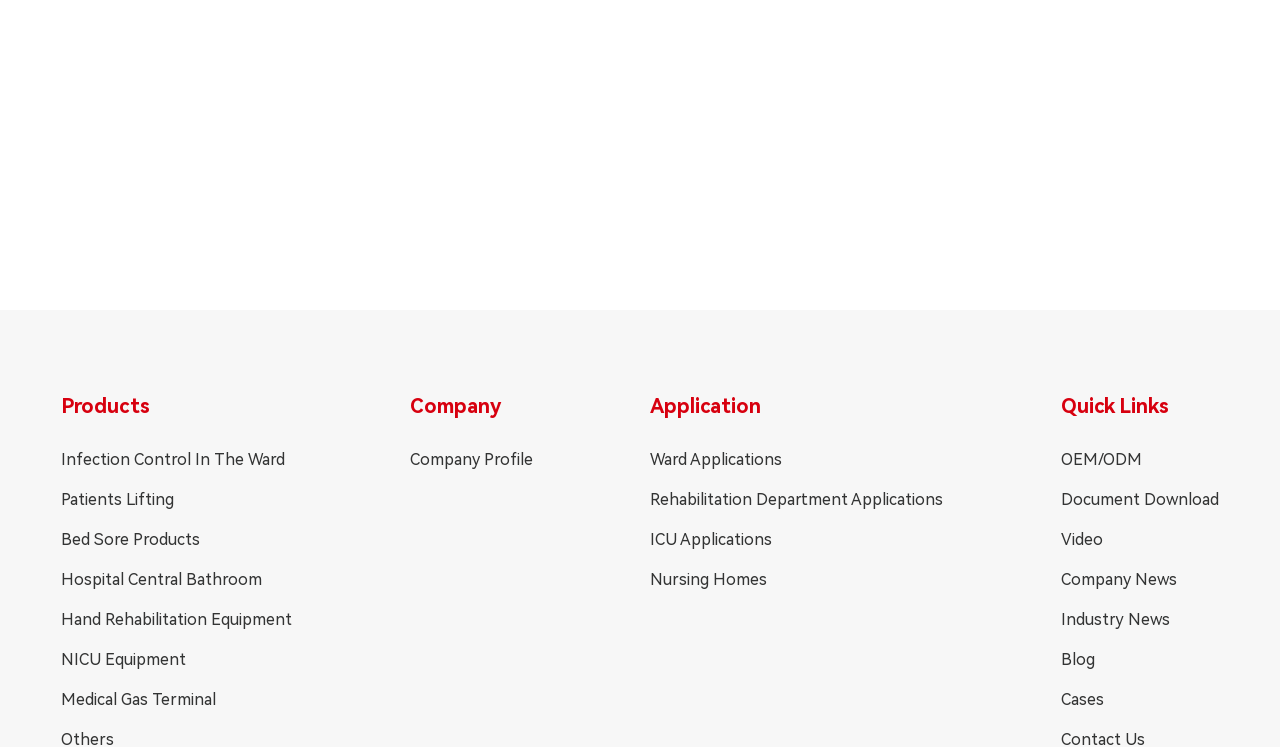Answer the question briefly using a single word or phrase: 
What is the purpose of the 'Quick Links' section?

Provide shortcuts